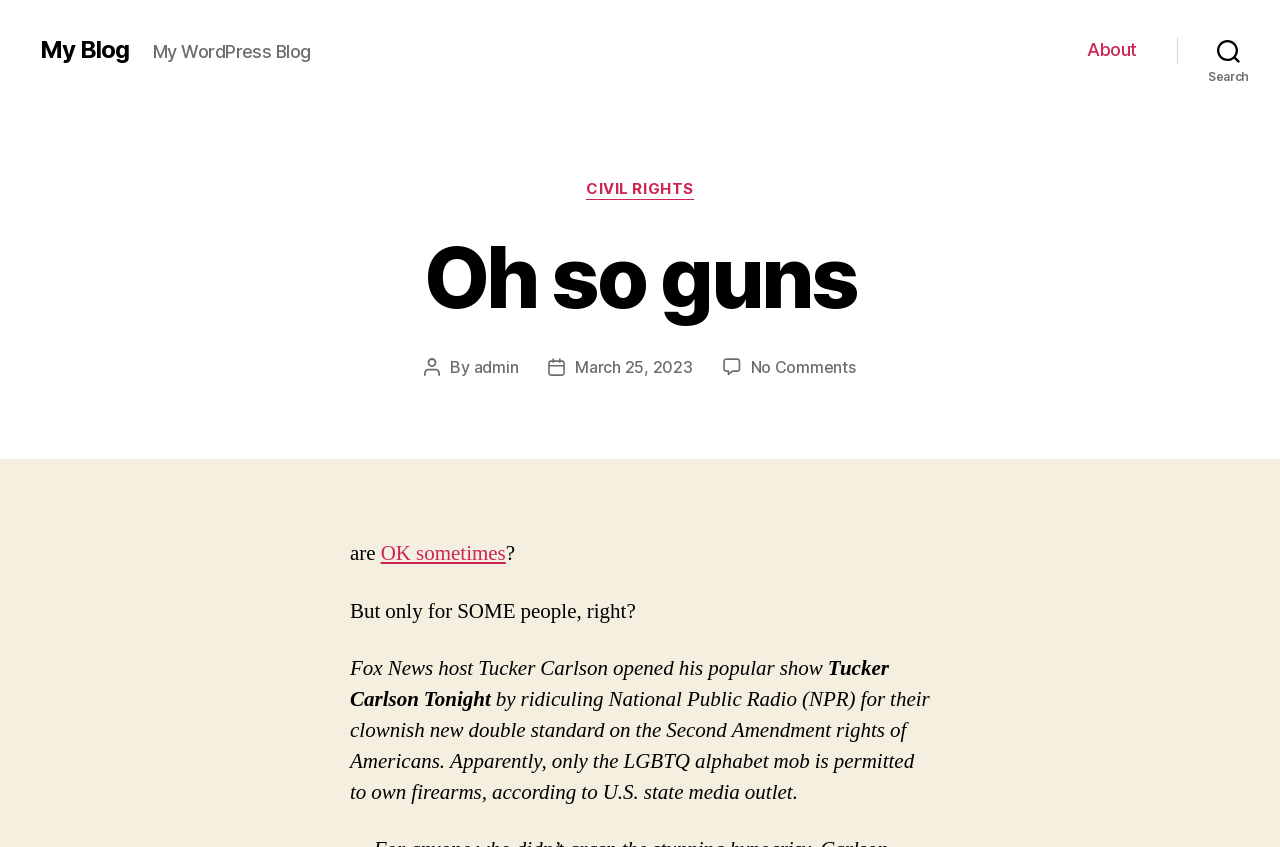Please identify the bounding box coordinates of the element that needs to be clicked to perform the following instruction: "Click on the 'About' link".

[0.85, 0.046, 0.888, 0.072]